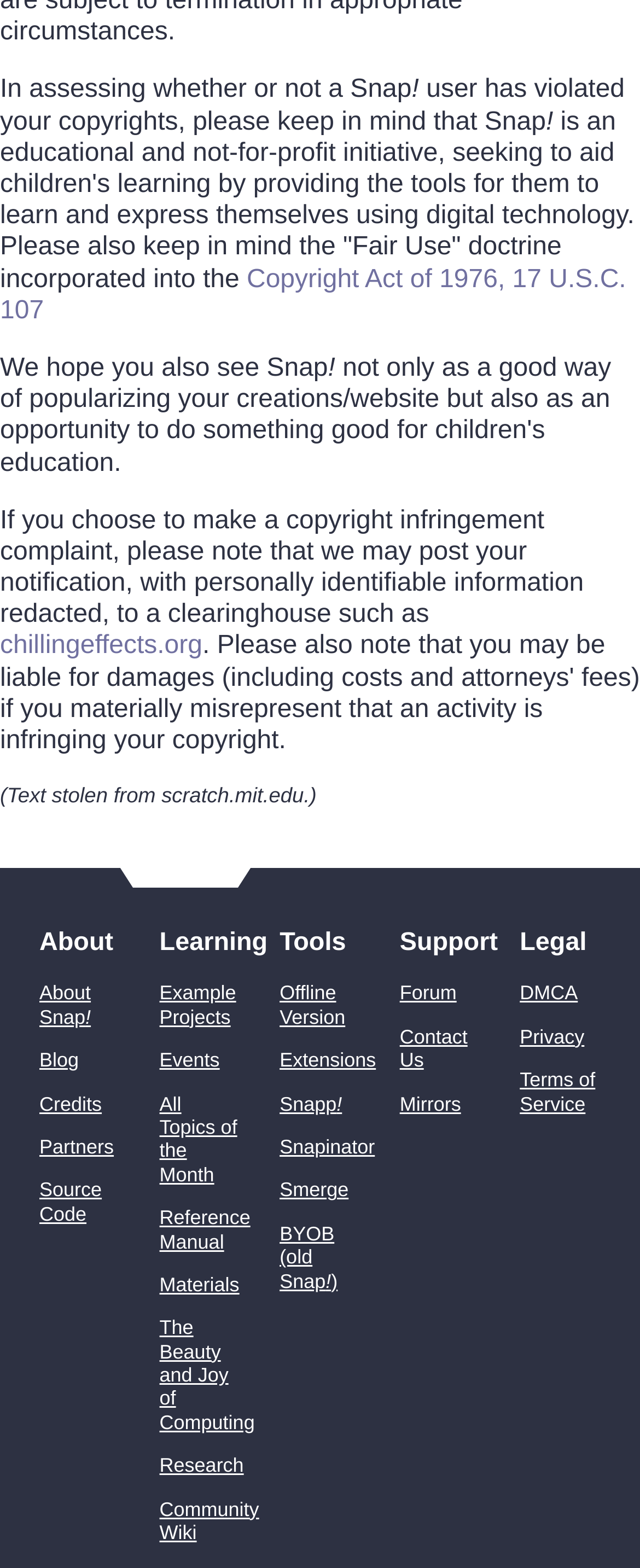Identify the bounding box for the UI element described as: "All Topics of the Month". The coordinates should be four float numbers between 0 and 1, i.e., [left, top, right, bottom].

[0.249, 0.696, 0.371, 0.756]